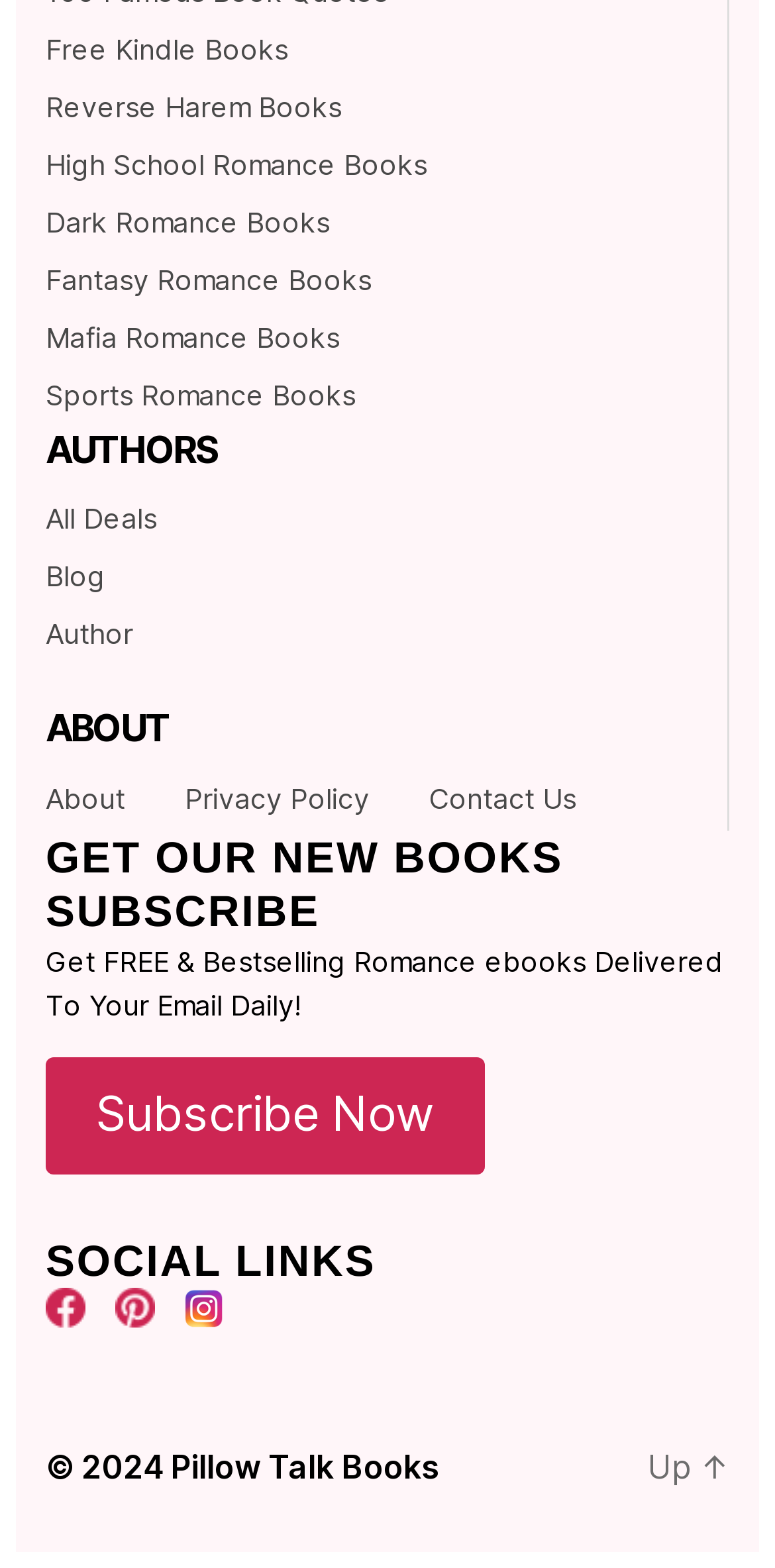Extract the bounding box of the UI element described as: "Contact Us".

[0.554, 0.498, 0.744, 0.519]